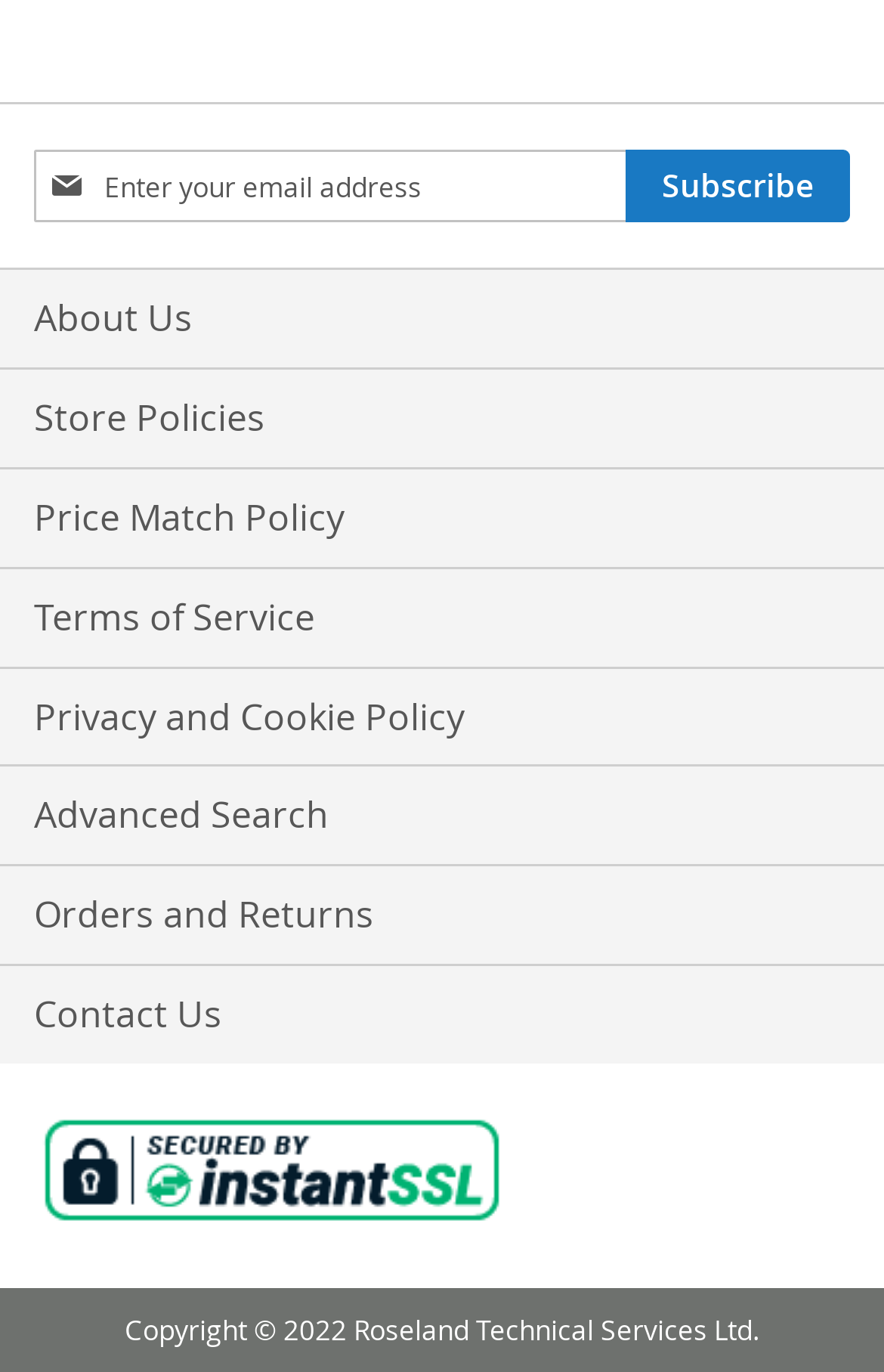What is the purpose of the textbox?
Carefully analyze the image and provide a detailed answer to the question.

The textbox is located below the 'Sign Up for Our Newsletter:' label, and it is not required, indicating that it is used to collect user information for newsletter subscription.